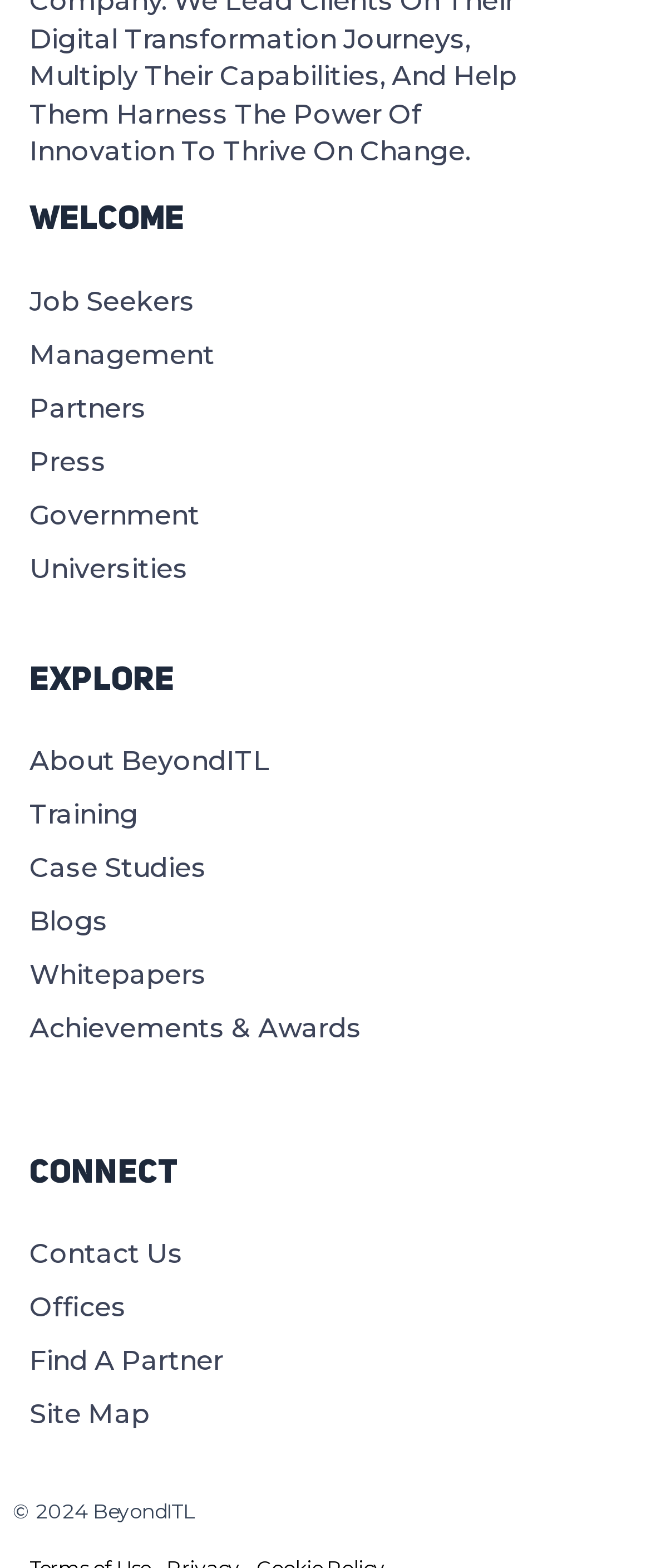Provide the bounding box coordinates for the area that should be clicked to complete the instruction: "Contact Us".

[0.046, 0.783, 0.954, 0.817]